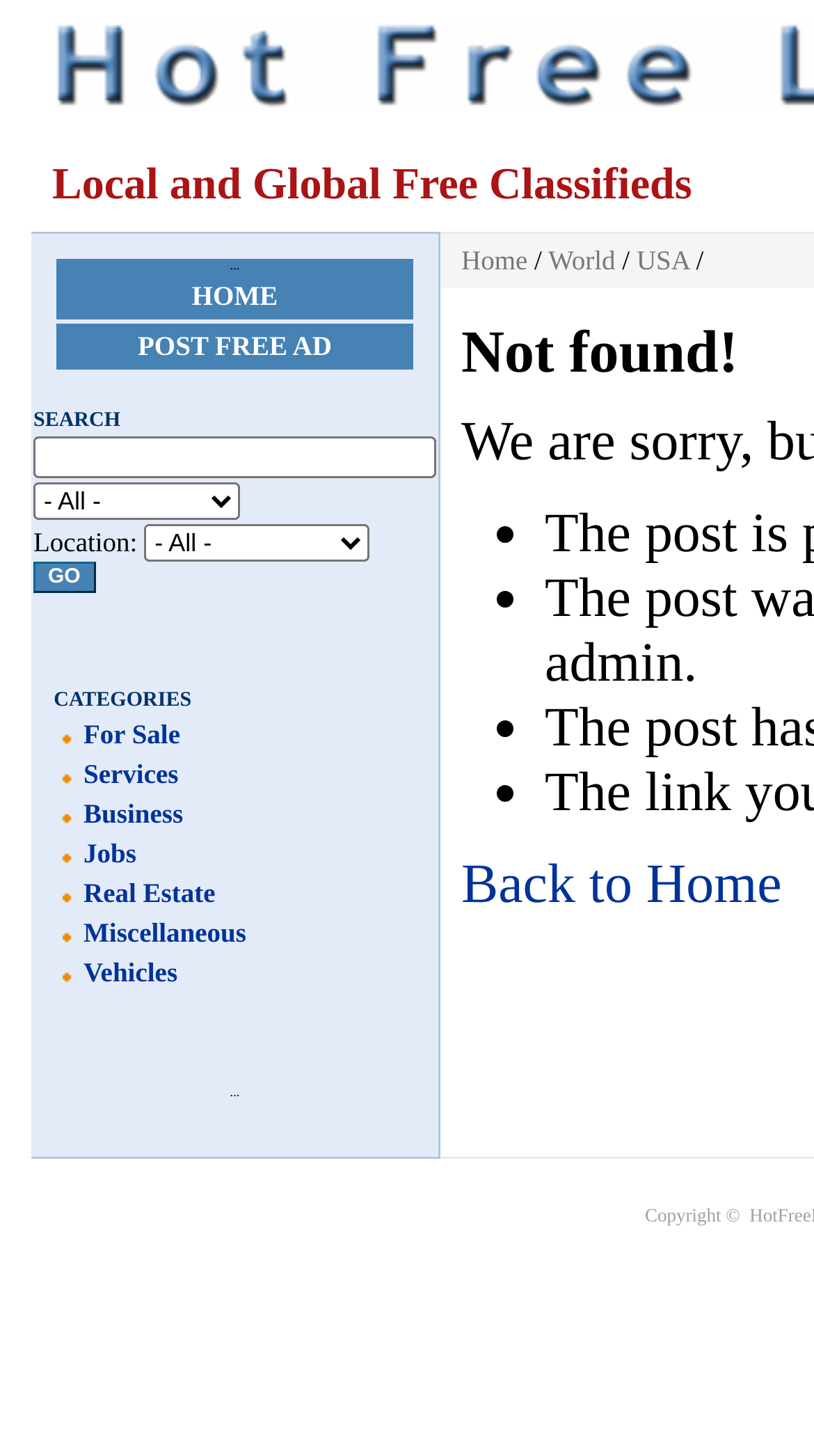Locate the bounding box coordinates of the element that should be clicked to execute the following instruction: "Select a location".

[0.177, 0.36, 0.454, 0.386]